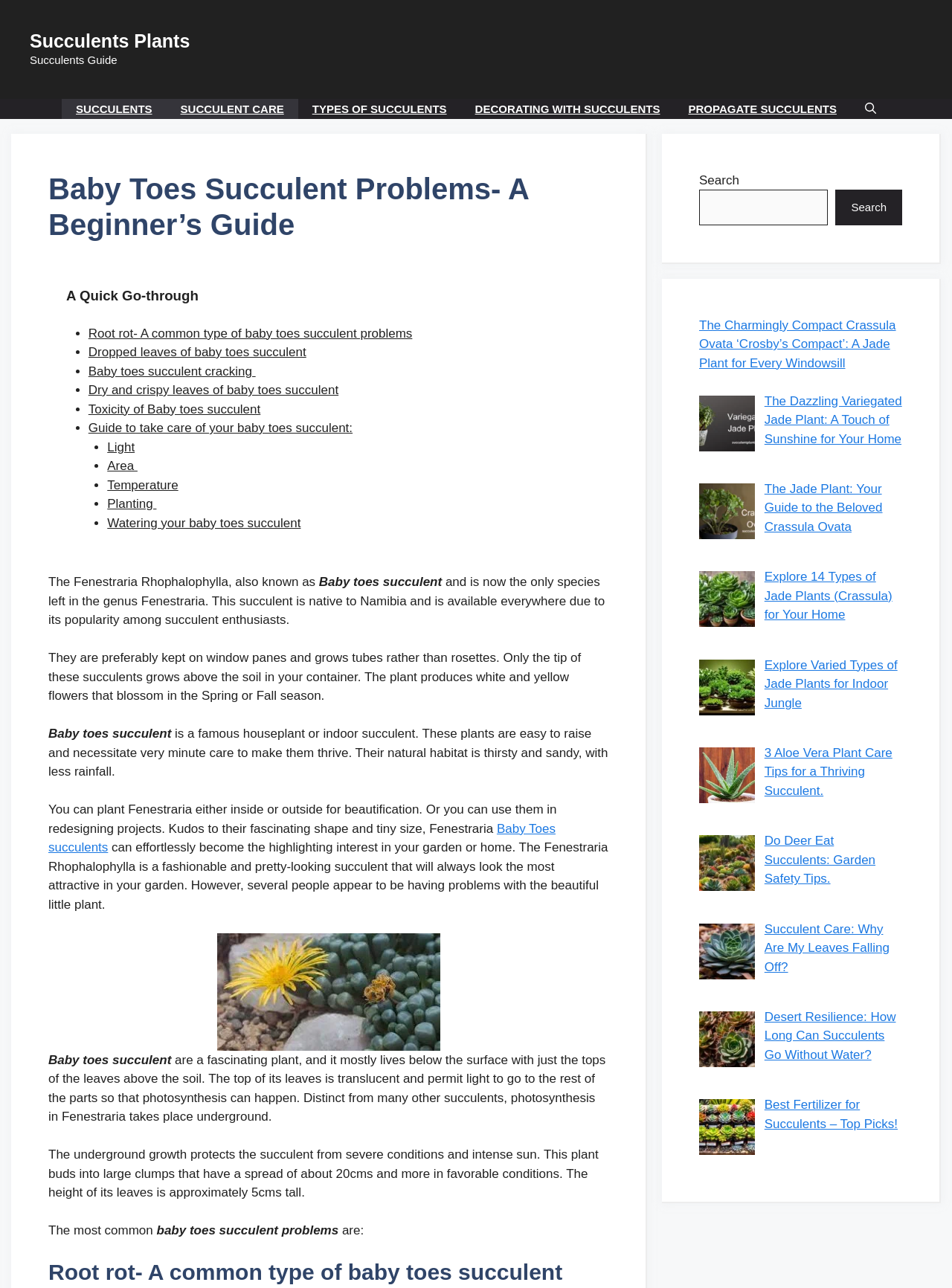Identify the bounding box coordinates of the element that should be clicked to fulfill this task: "Click on 'The Charmingly Compact Crassula Ovata ‘Crosby’s Compact’: A Jade Plant for Every Windowsill' link". The coordinates should be provided as four float numbers between 0 and 1, i.e., [left, top, right, bottom].

[0.734, 0.247, 0.941, 0.287]